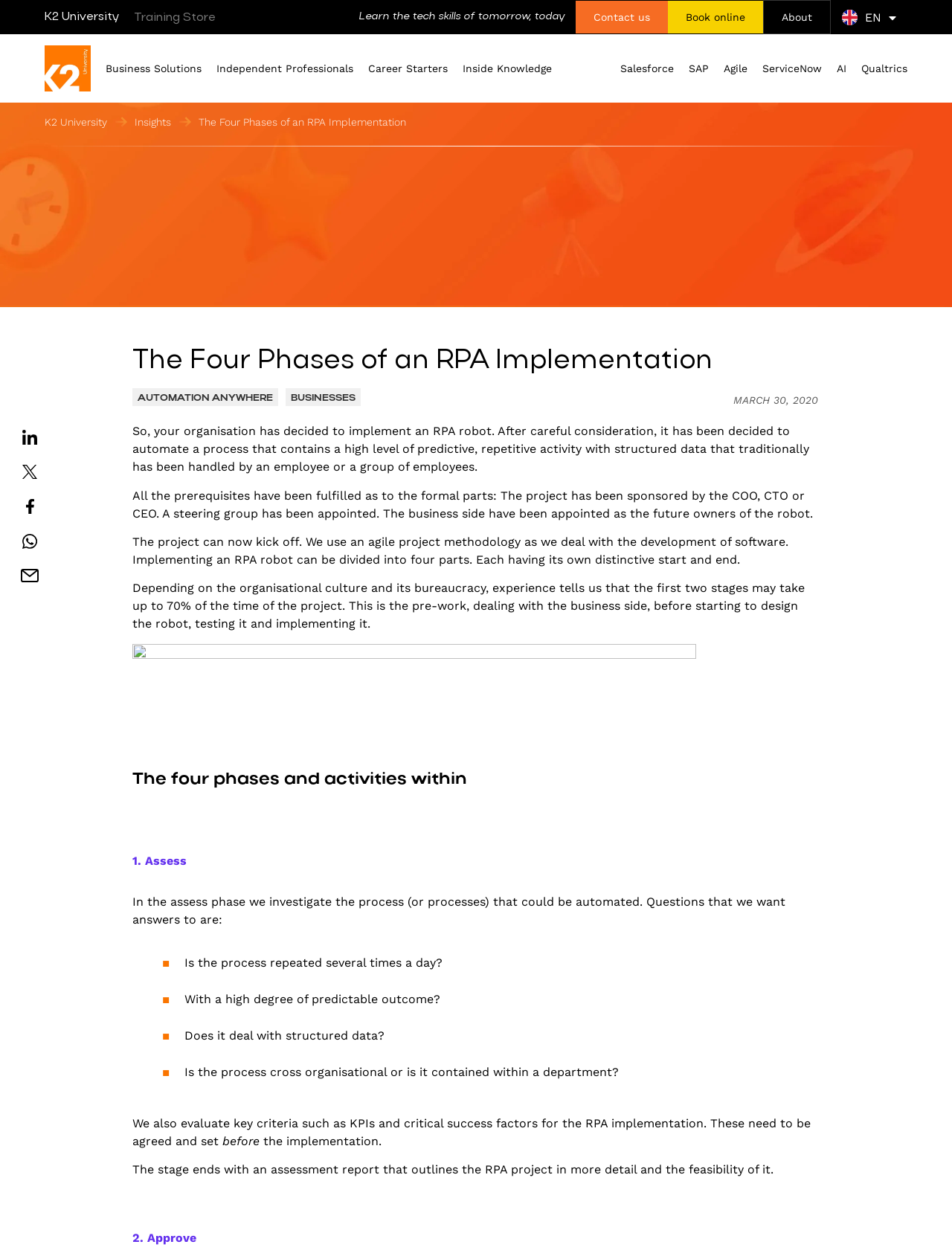Determine the heading of the webpage and extract its text content.

The Four Phases of an RPA Implementation